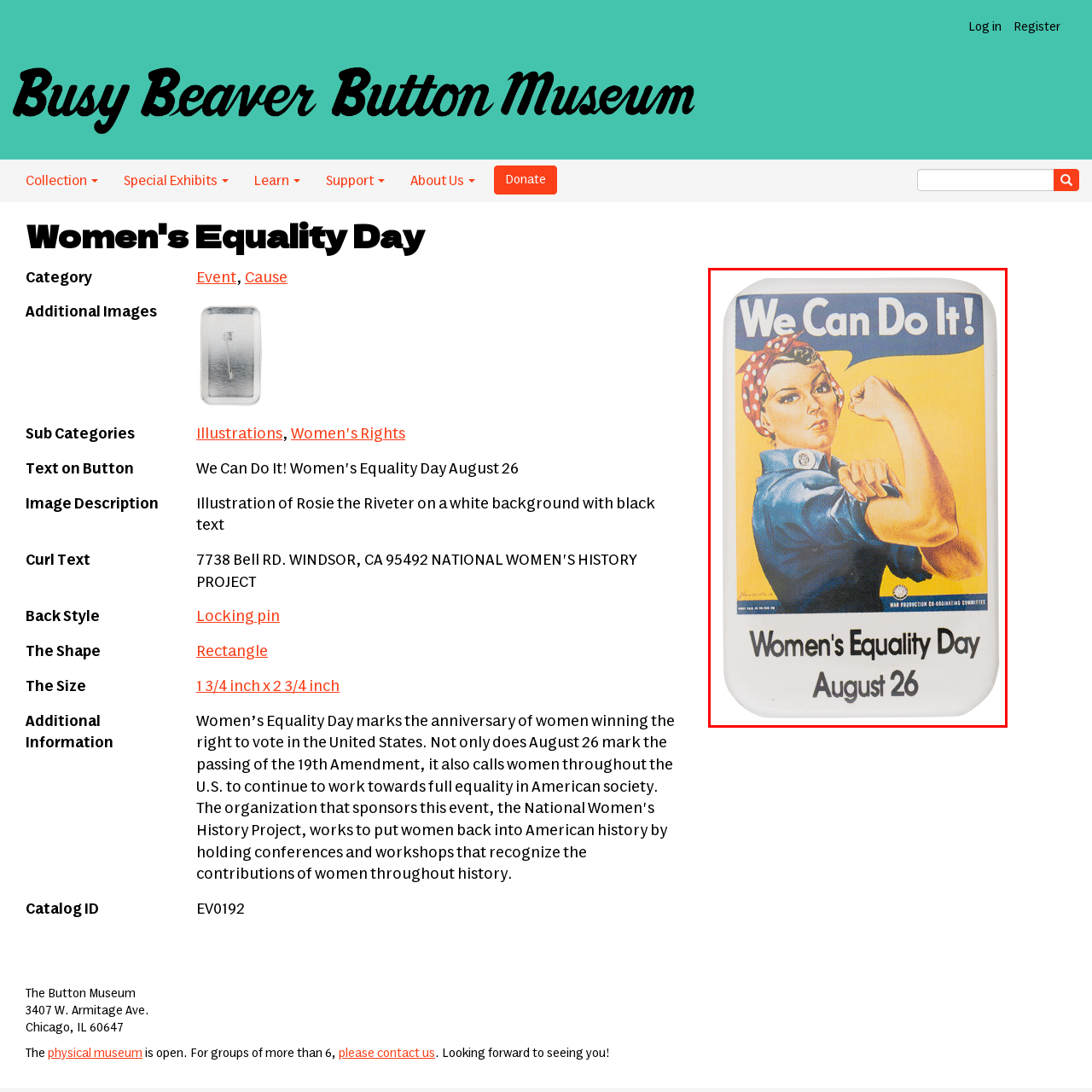What is the slogan on the button?
Focus on the red-bounded area of the image and reply with one word or a short phrase.

We Can Do It!